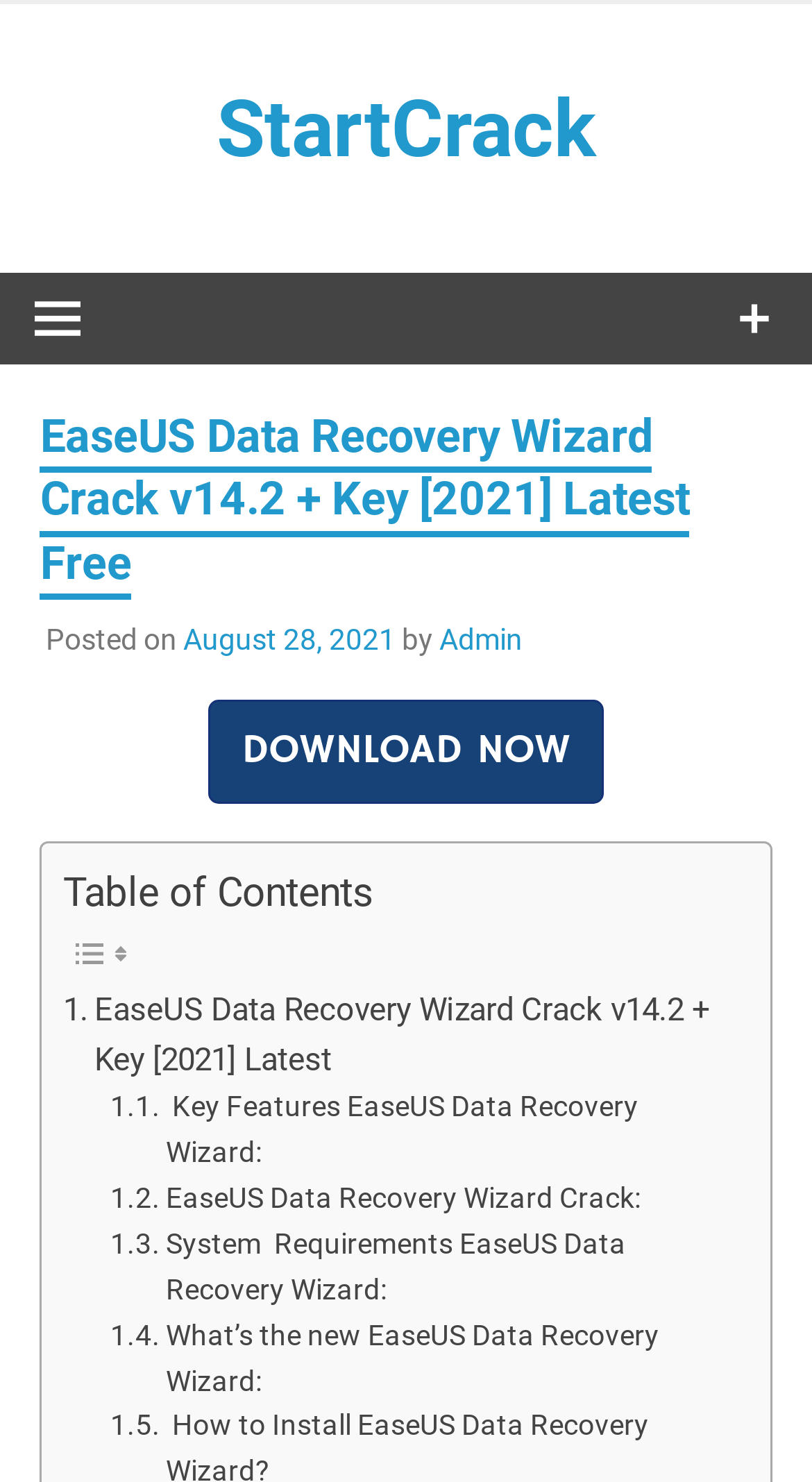Please find and report the bounding box coordinates of the element to click in order to perform the following action: "Read 'Screens in Schools: Maximize benefits; minimize harms, Oct. 23'". The coordinates should be expressed as four float numbers between 0 and 1, in the format [left, top, right, bottom].

None